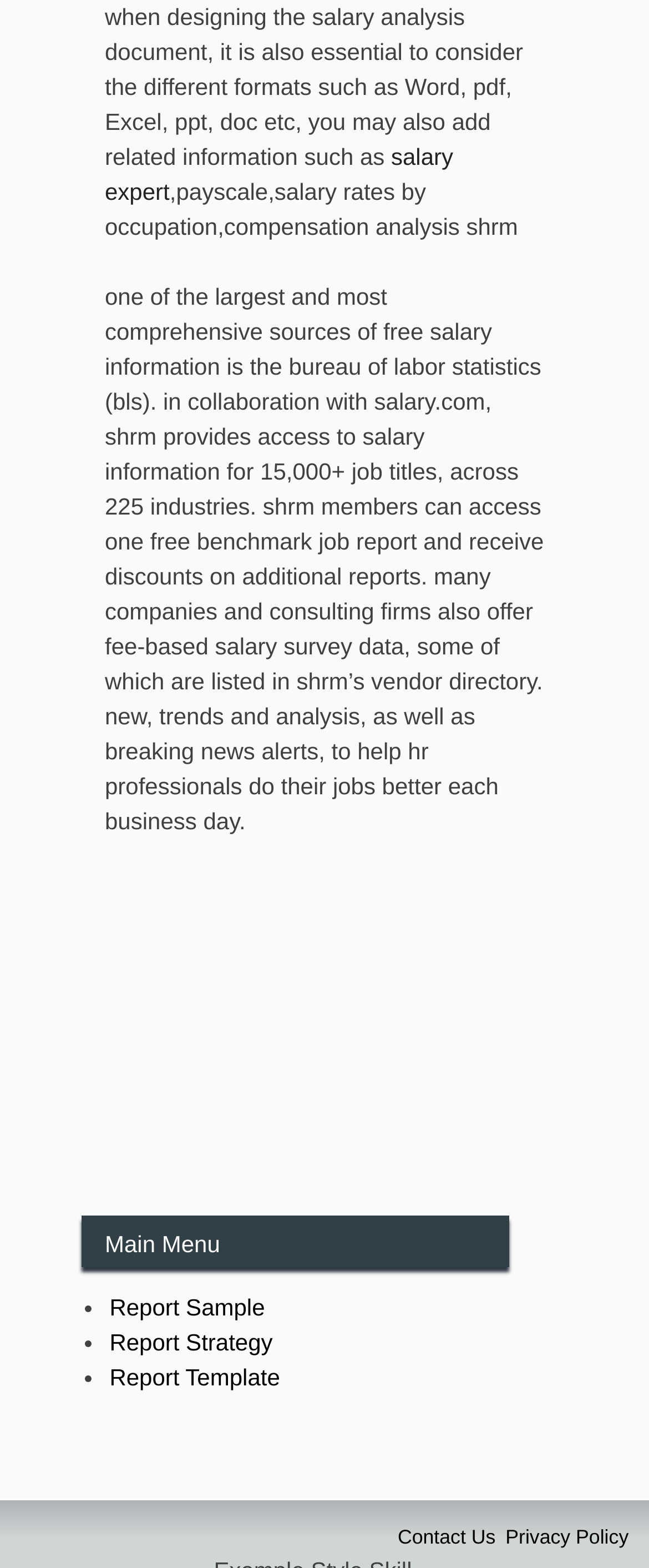Provide the bounding box coordinates of the HTML element this sentence describes: "Contact us". The bounding box coordinates consist of four float numbers between 0 and 1, i.e., [left, top, right, bottom].

[0.613, 0.972, 0.764, 0.987]